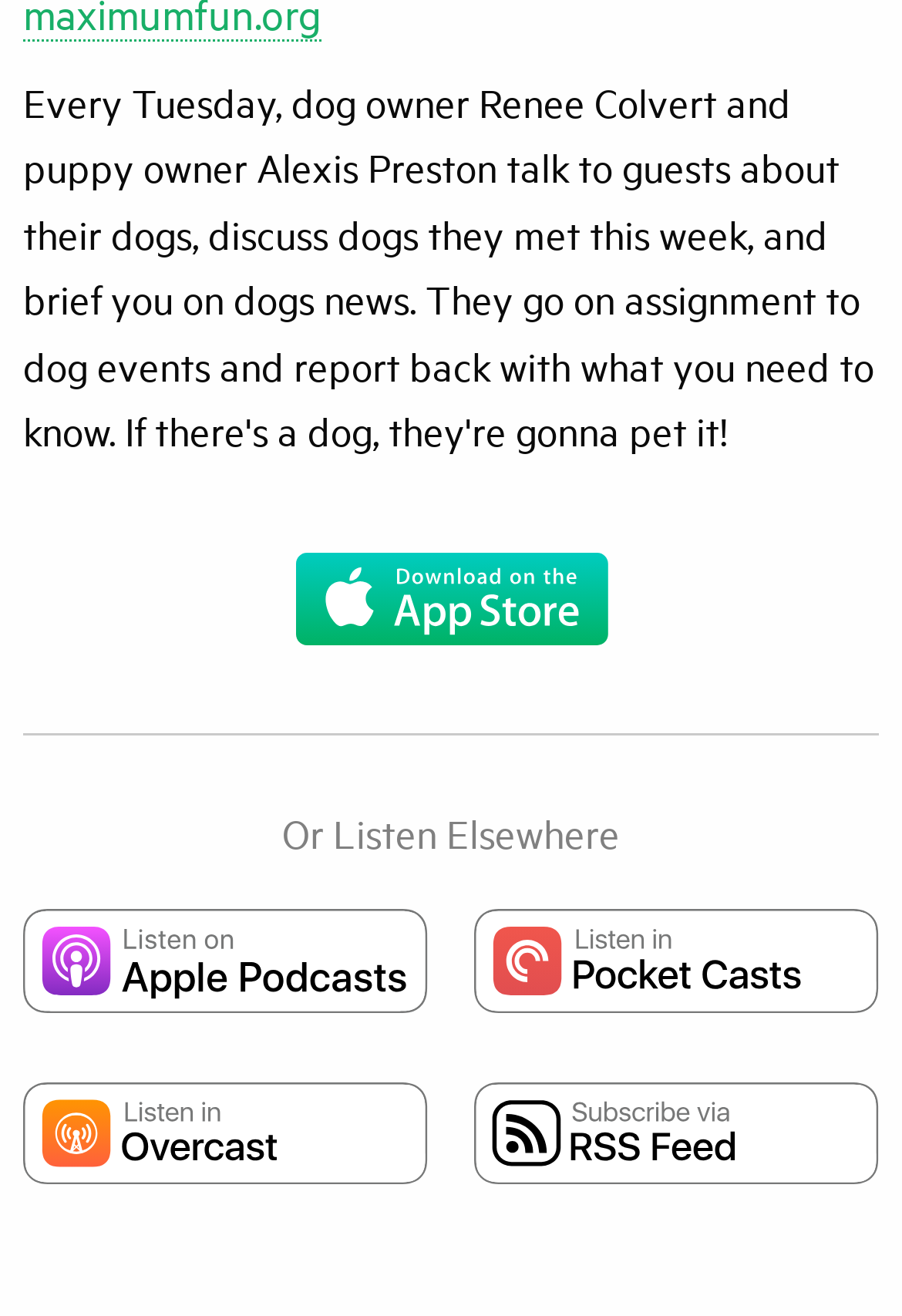Using the provided element description, identify the bounding box coordinates as (top-left x, top-left y, bottom-right x, bottom-right y). Ensure all values are between 0 and 1. Description: alt="Listen On Apple Podcasts"

[0.026, 0.705, 0.474, 0.783]